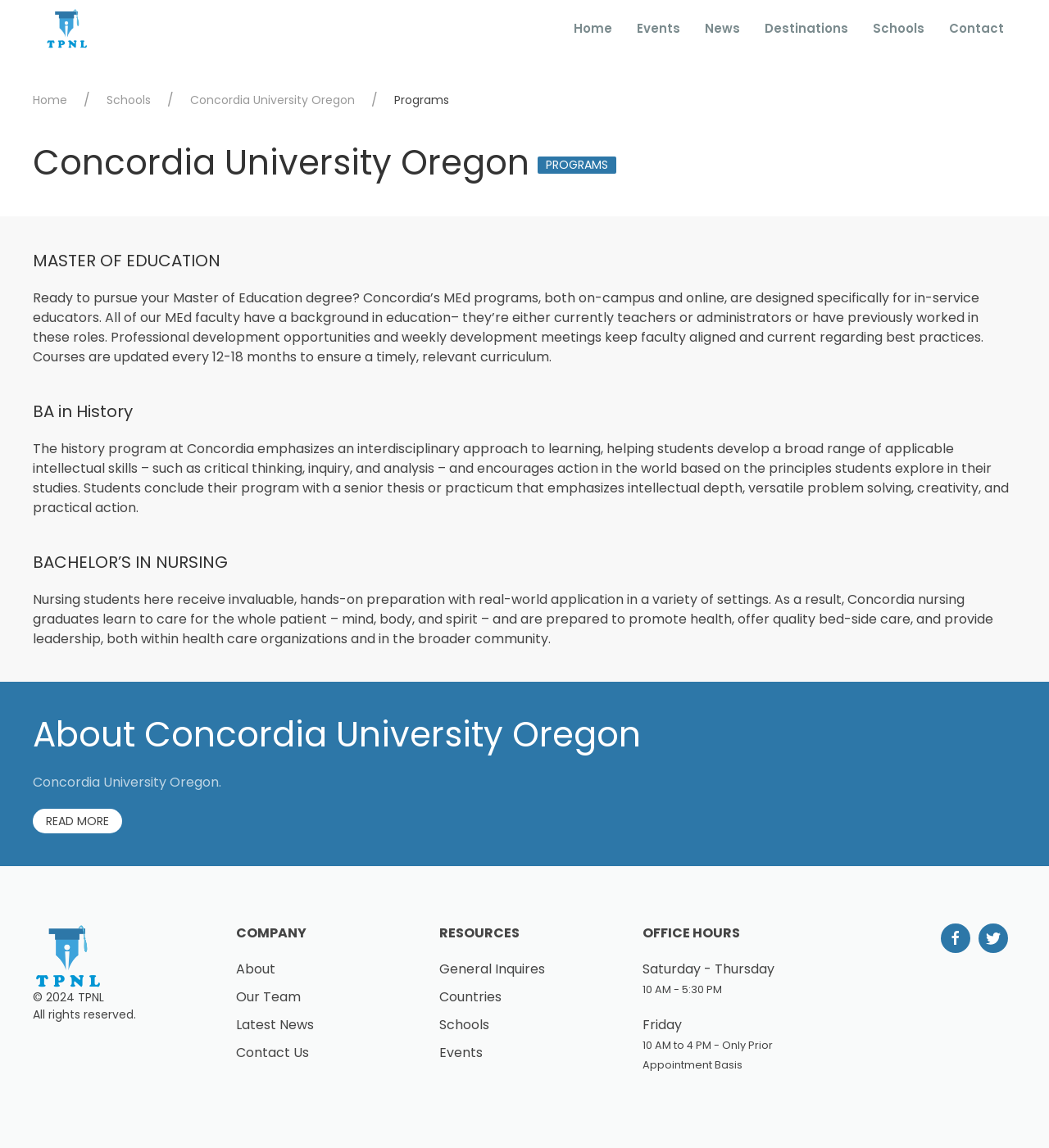How many links are there in the top navigation bar?
Provide a detailed answer to the question, using the image to inform your response.

I found the answer by counting the number of link elements in the top navigation bar, which includes links to 'Home', 'Events', 'News', 'Destinations', 'Schools', and 'Contact'.